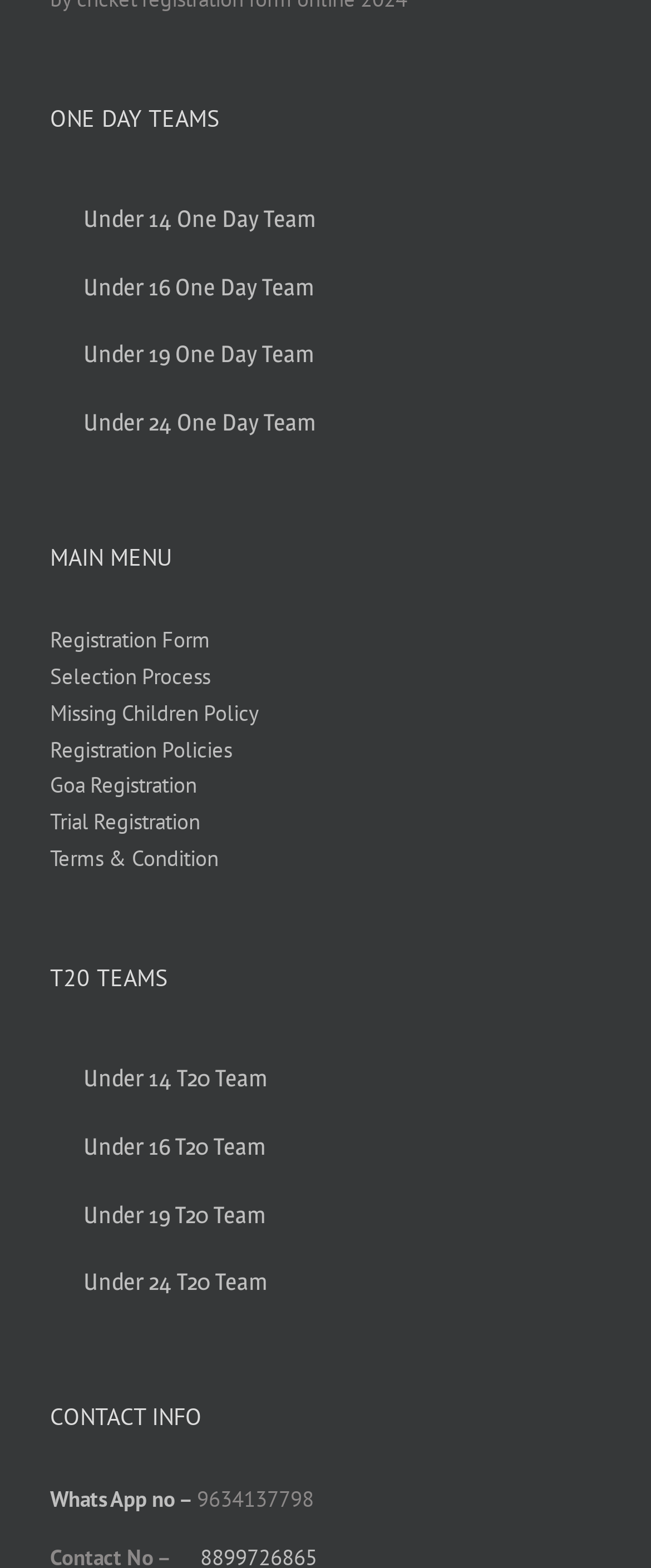Identify the bounding box of the UI element that matches this description: "Missing Children Policy".

[0.077, 0.443, 0.923, 0.467]